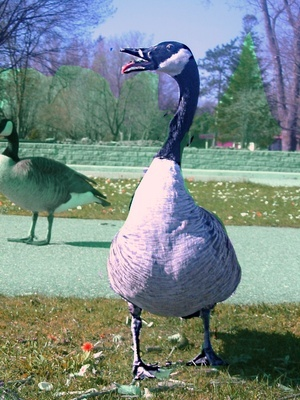What is scattered on the foreground grass?
Examine the screenshot and reply with a single word or phrase.

Remnants of feed